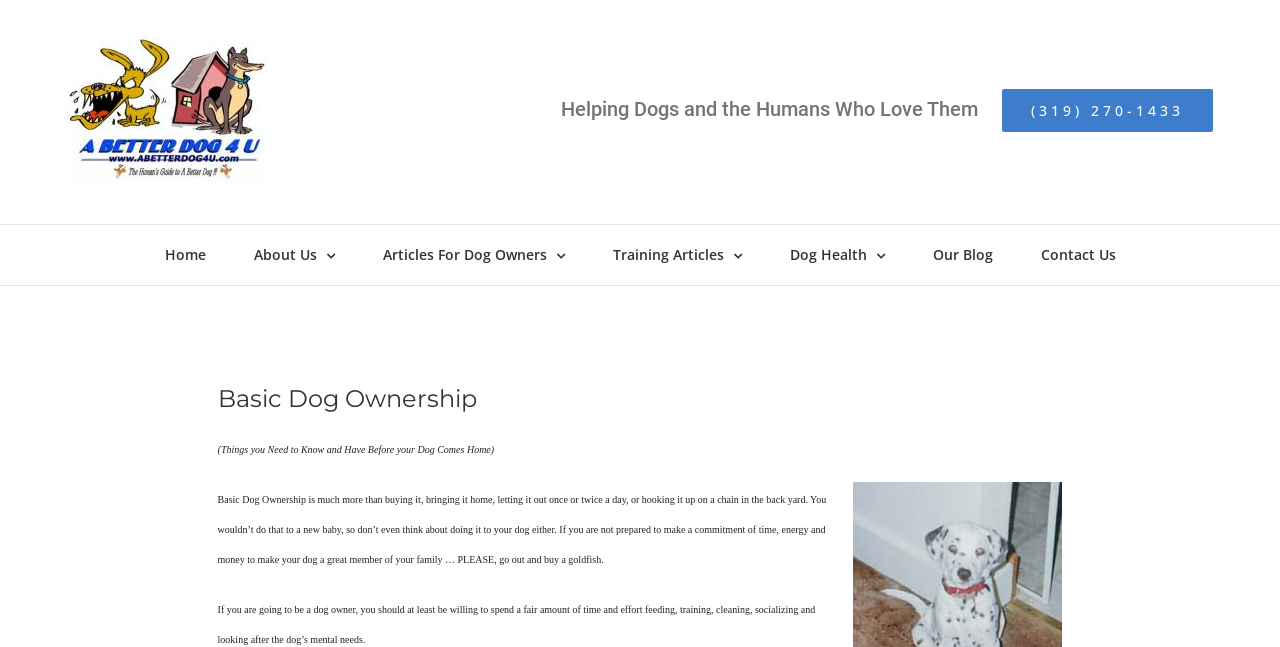Given the element description About Us, specify the bounding box coordinates of the corresponding UI element in the format (top-left x, top-left y, bottom-right x, bottom-right y). All values must be between 0 and 1.

[0.198, 0.348, 0.261, 0.44]